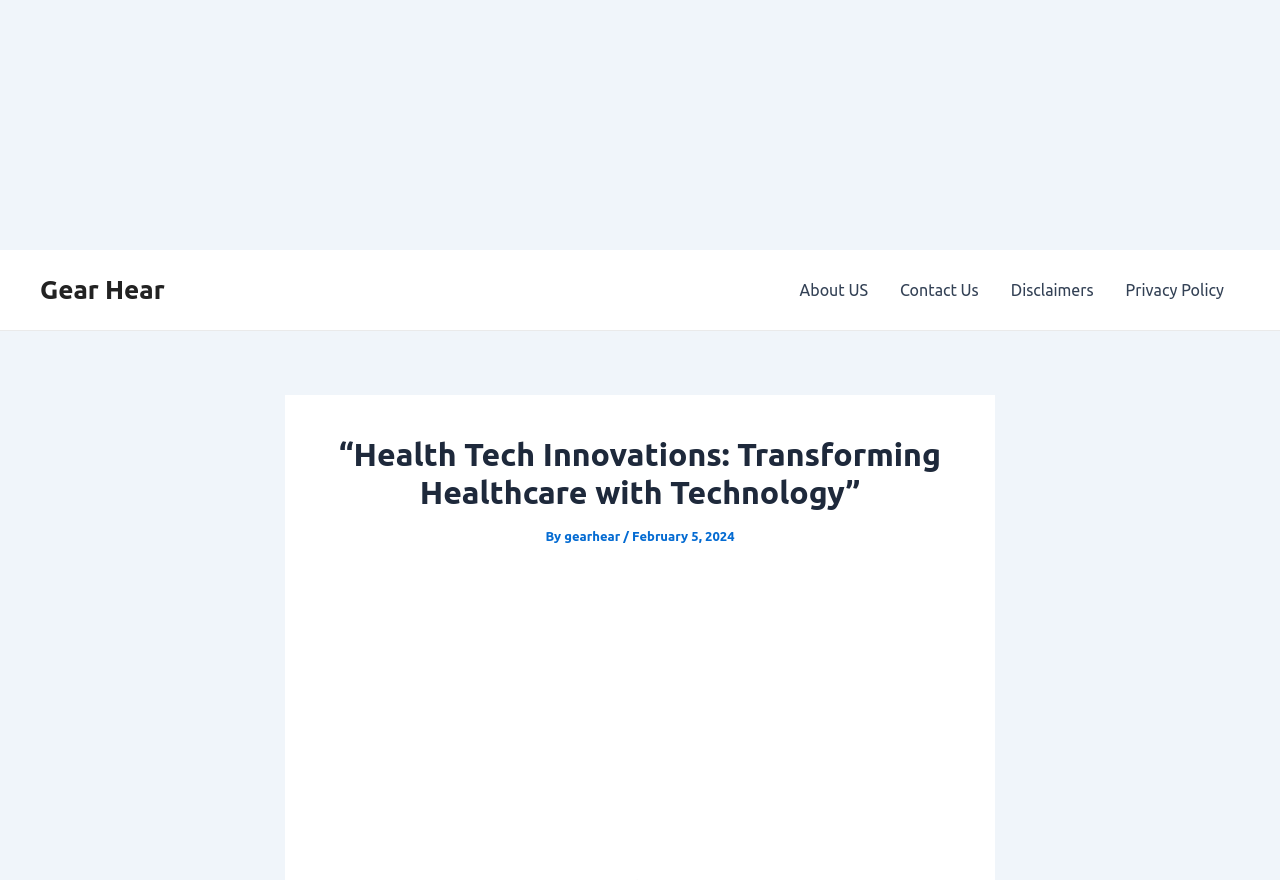Identify and provide the text of the main header on the webpage.

“Health Tech Innovations: Transforming Healthcare with Technology”